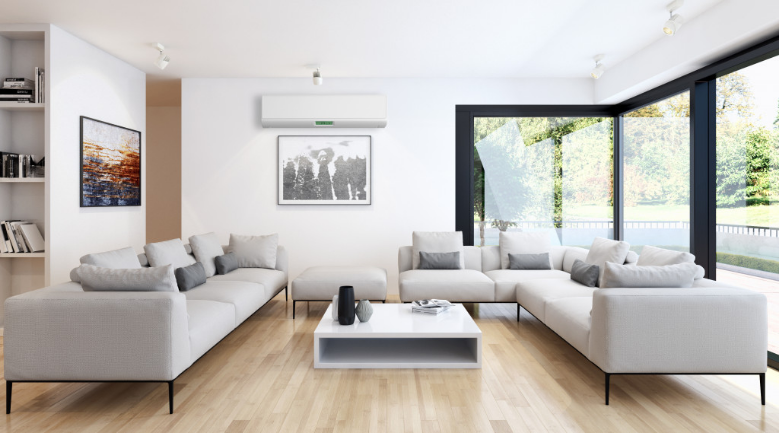What type of atmosphere is ideal for this living room?
Please provide a single word or phrase as the answer based on the screenshot.

Bright and airy